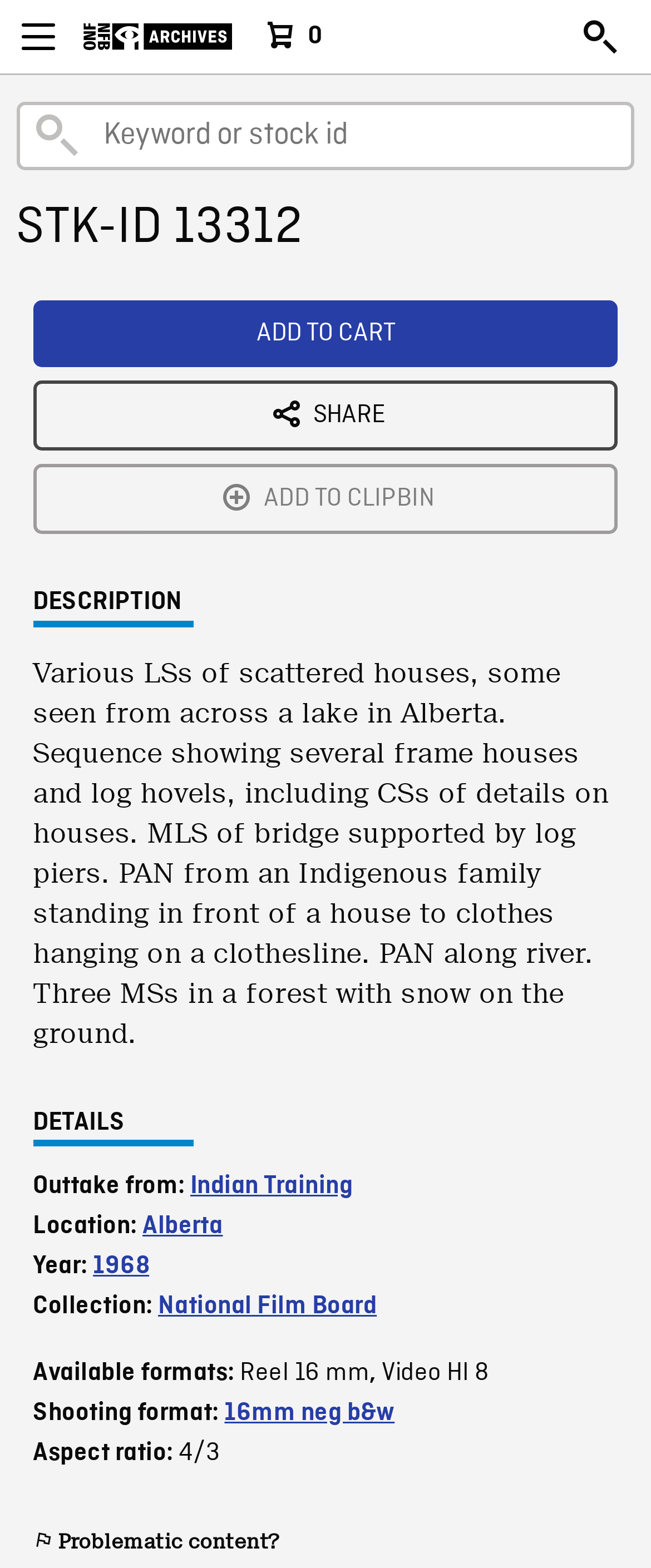What is the name of the film board?
Based on the image, respond with a single word or phrase.

National Film Board of Canada